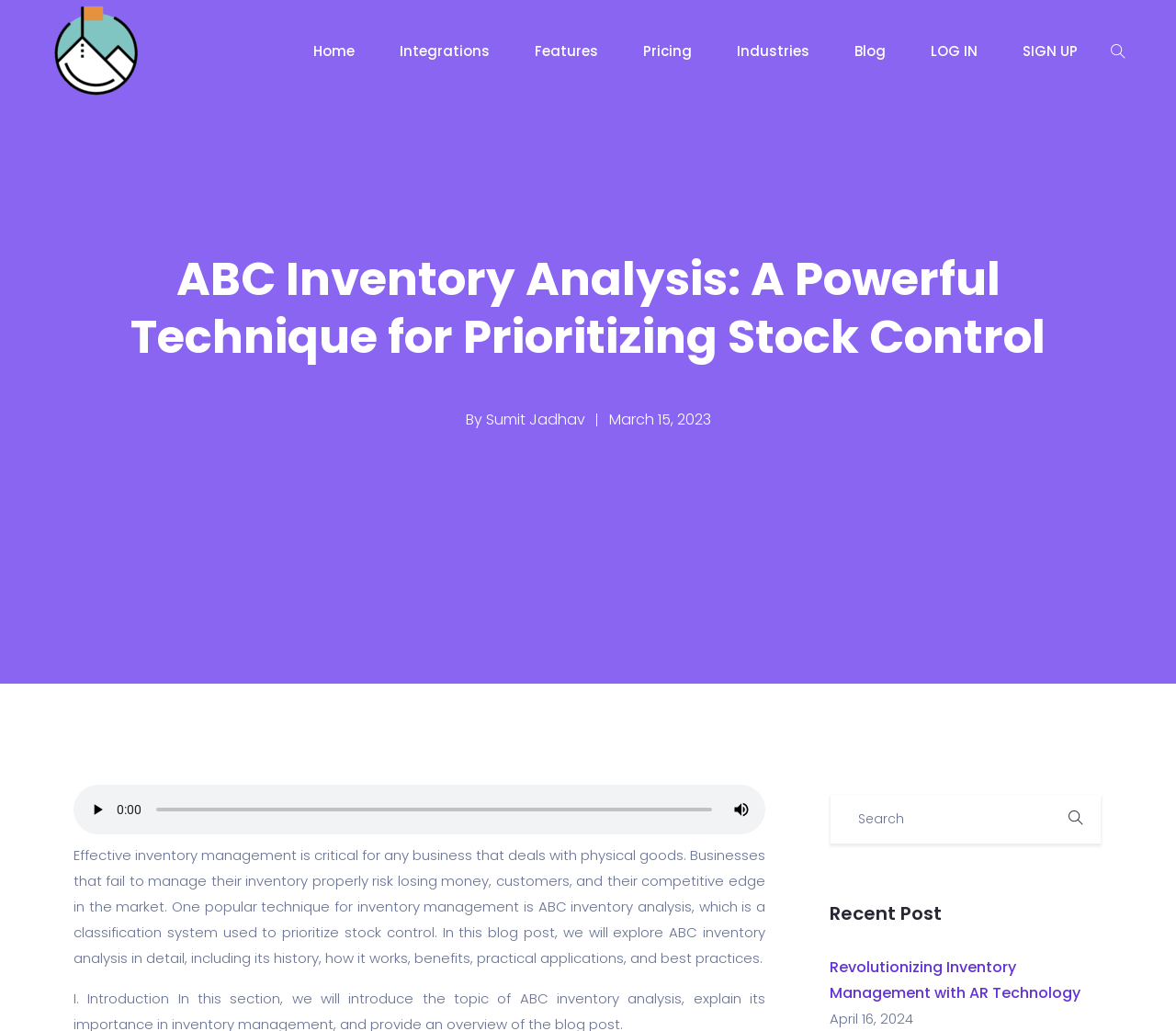With reference to the screenshot, provide a detailed response to the question below:
What is the title of the recent post?

The title of the recent post is 'Revolutionizing Inventory Management with AR Technology', as indicated by the link below the 'Recent Post' heading.